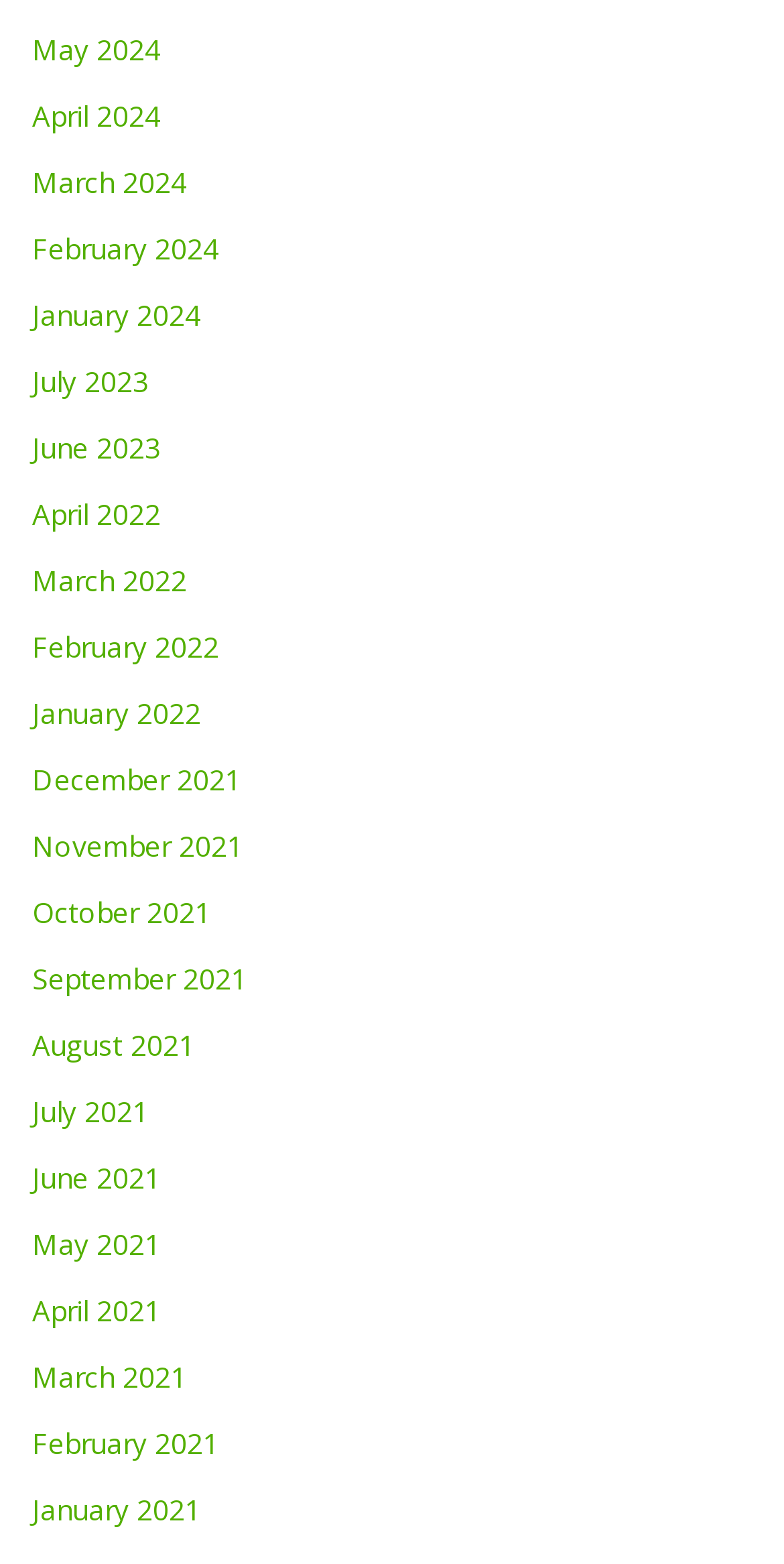Specify the bounding box coordinates of the area that needs to be clicked to achieve the following instruction: "View May 2024".

[0.041, 0.019, 0.205, 0.044]